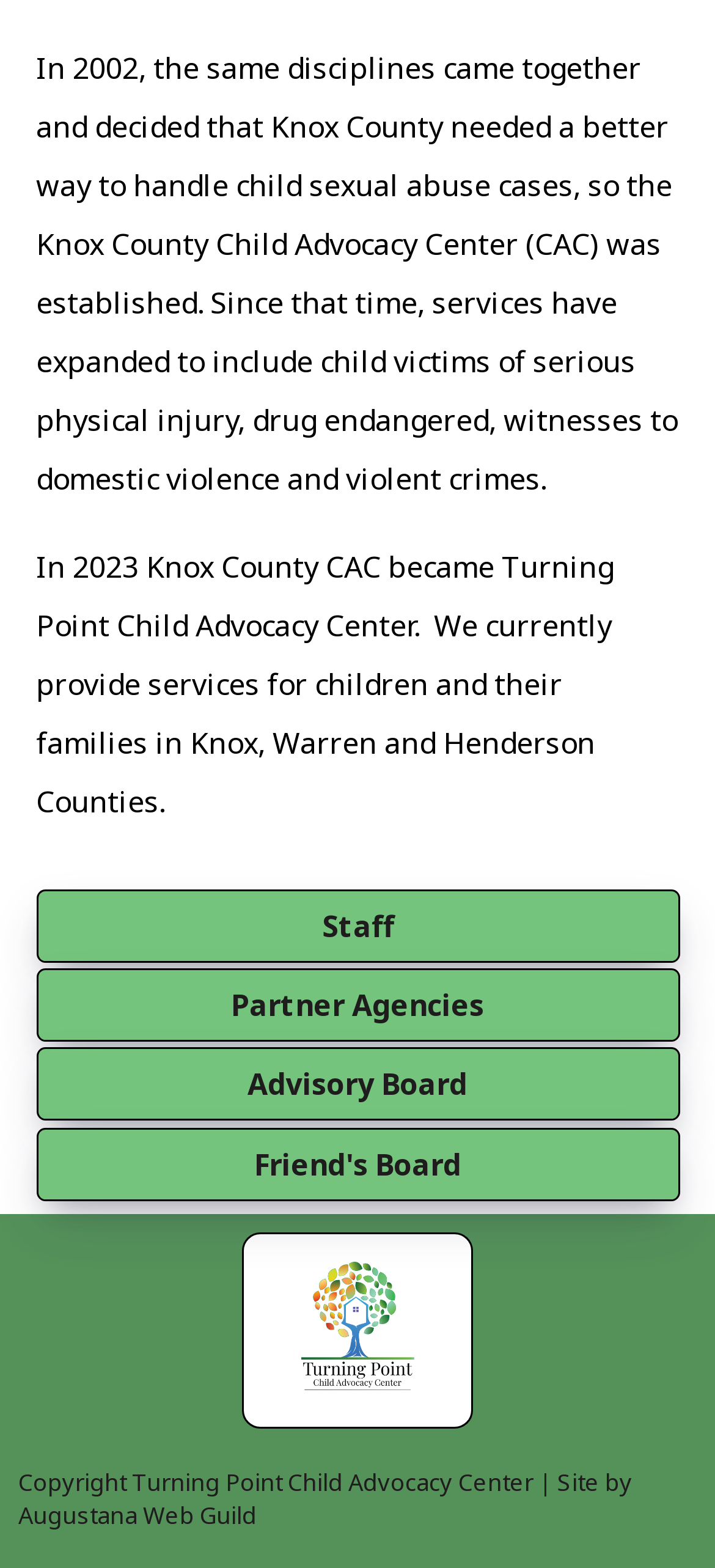What type of cases does the organization handle?
Based on the screenshot, respond with a single word or phrase.

Child sexual abuse cases